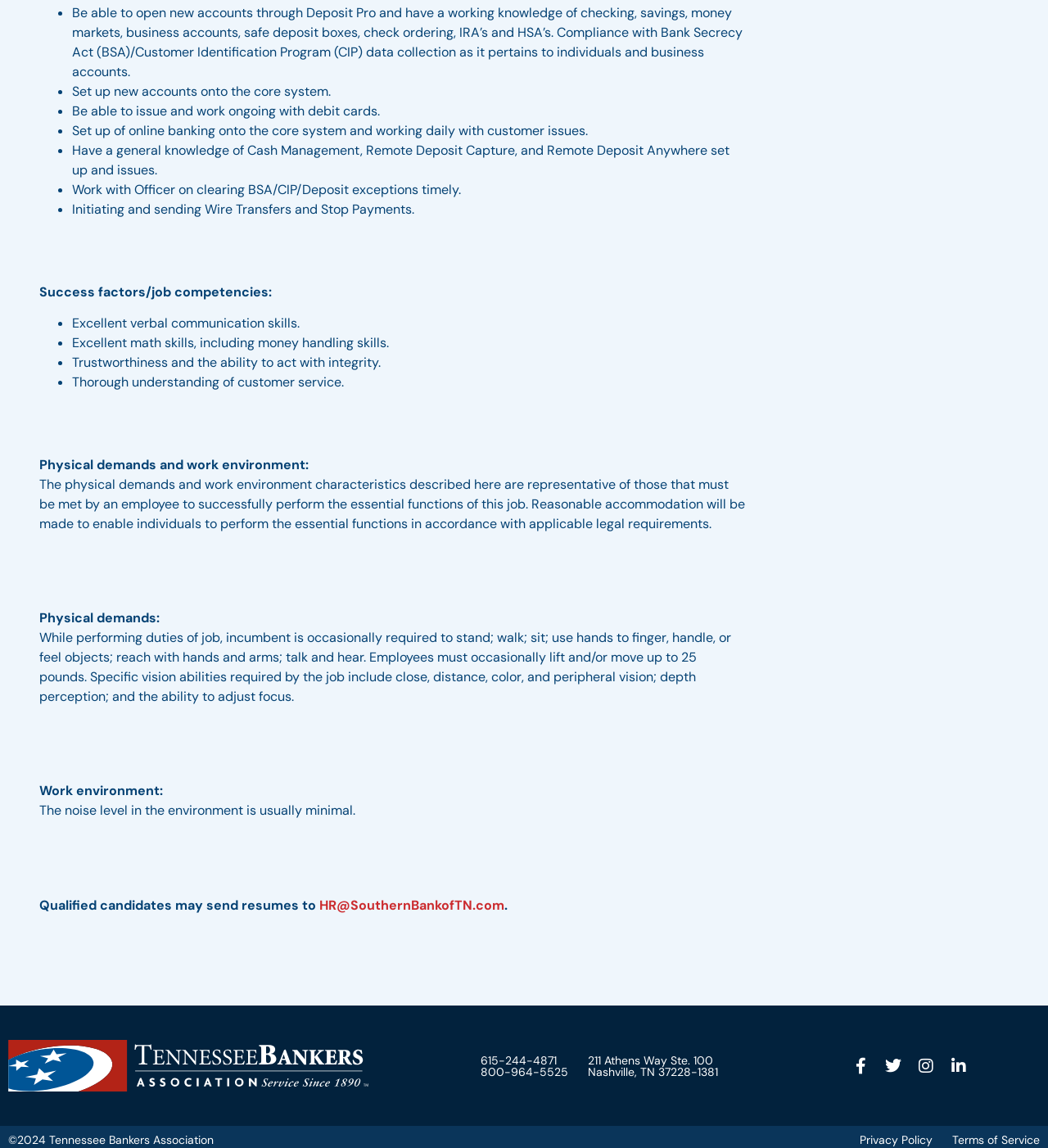How can qualified candidates send their resumes?
Please provide a comprehensive answer based on the information in the image.

The webpage instructs qualified candidates to send their resumes to HR@SouthernBankofTN.com, which is a link provided at the bottom of the webpage.